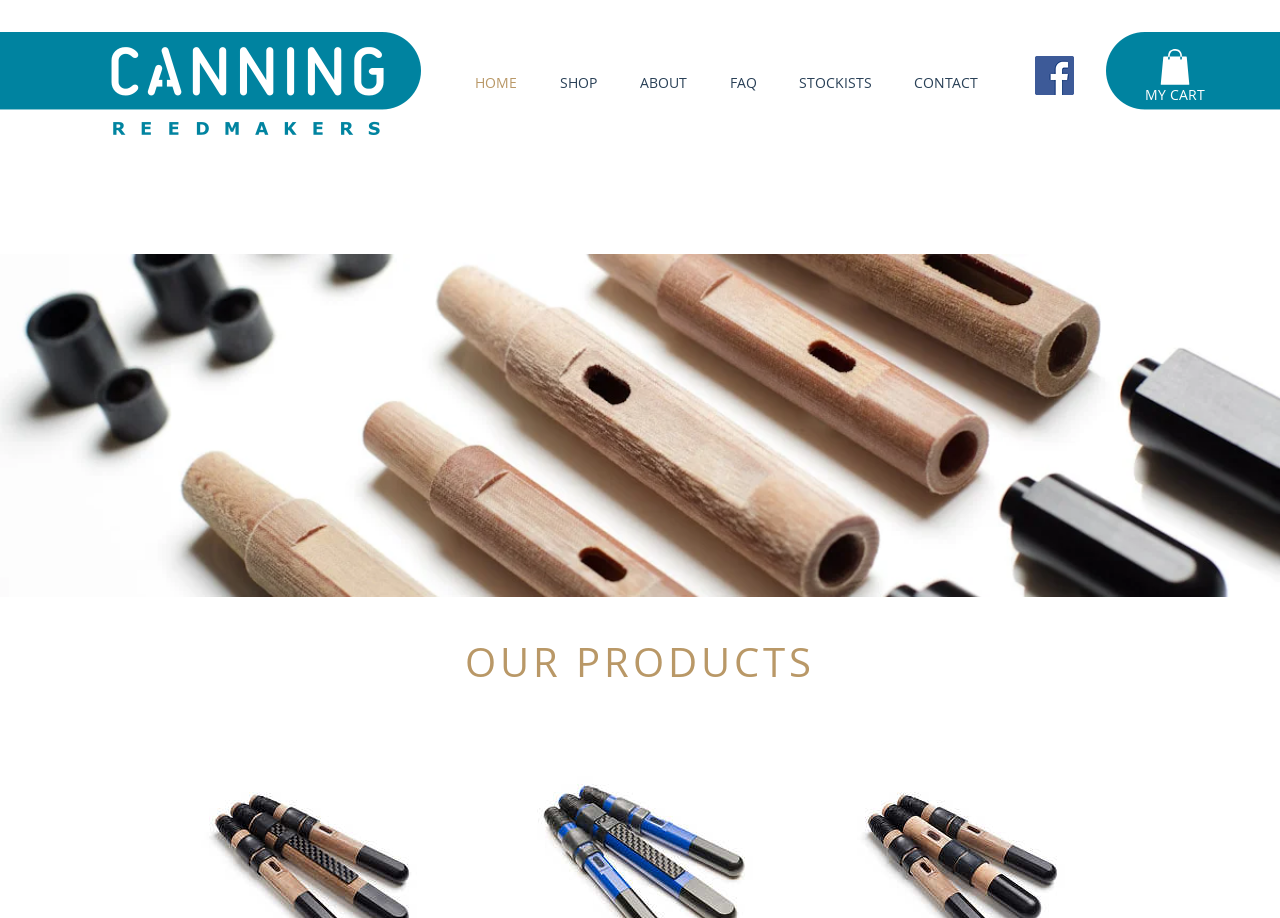Describe every aspect of the webpage in a detailed manner.

The webpage is about Canning Reedmakers, a manufacturer of high-quality bagpipe drone reeds. At the top left corner, there is a logo image 'g2304.png'. Below the logo, there is a navigation menu with links to 'HOME', 'SHOP', 'ABOUT', 'FAQ', 'STOCKISTS', and 'CONTACT'. 

To the right of the navigation menu, there is a social media link to 'Facebook' with a corresponding image. Next to the Facebook link, there is another image 'g77.png'. 

On the top right corner, there is a 'MY CART' text and a button with an image. 

Below the navigation menu, there is a large image 'refurb_image1.jpg' that spans the entire width of the page. 

Further down, there is a heading 'OUR PRODUCTS' followed by a section labeled 'new arrivals'.